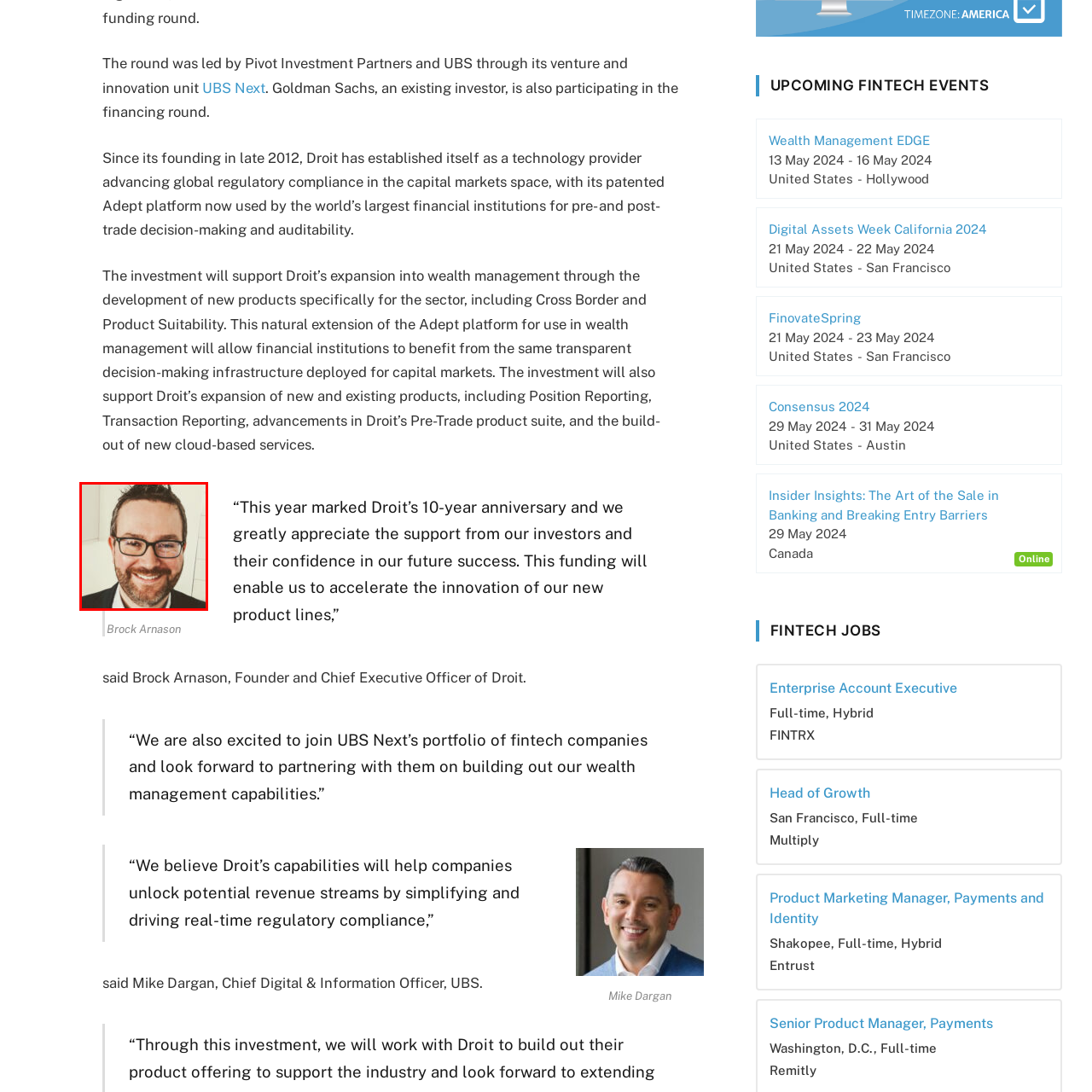Offer an in-depth caption for the image content enclosed by the red border.

The image features a smiling individual with glasses and a neat, trimmed beard, exuding a professional and approachable demeanor. He appears to be well-groomed, dressed in a smart jacket, reflecting a polished appearance suitable for a corporate or formal setting. This individual is likely involved in the financial or technology sector, noted for his leadership as the Founder and CEO of Droit, a technology provider focused on enhancing regulatory compliance in capital markets. His company recently secured investment to facilitate expansion into wealth management, illustrating the innovation and strategic growth of his organization. The backdrop suggests a modern office environment, further emphasizing his professional role.